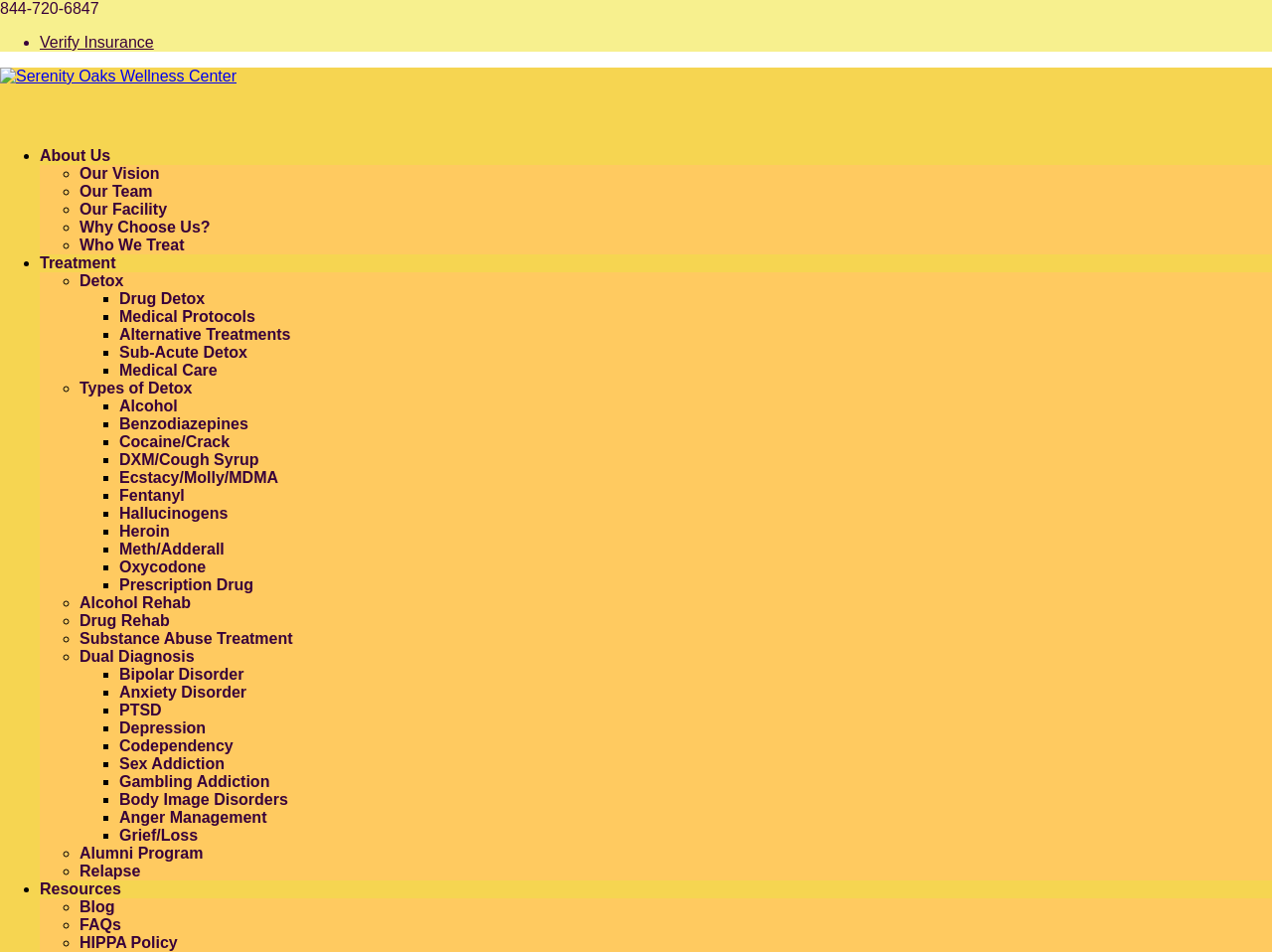Find the bounding box coordinates for the UI element that matches this description: "Types of Detox".

[0.062, 0.399, 0.151, 0.416]